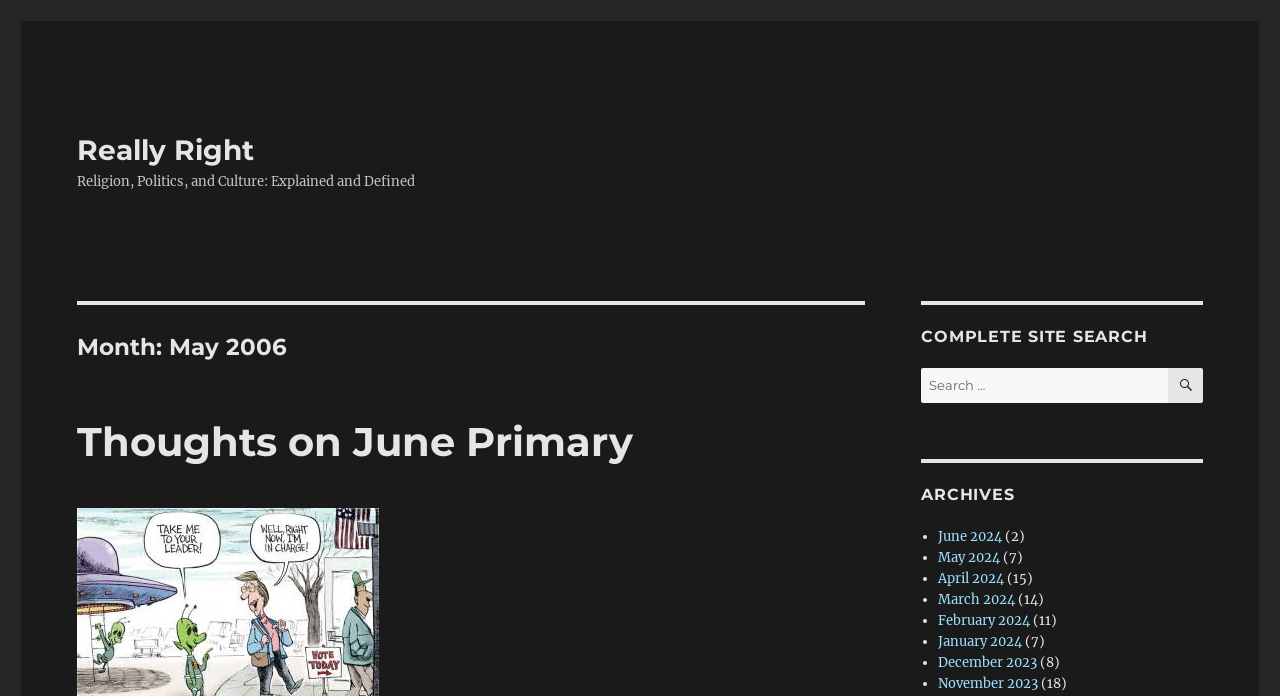What is the function of the button with a search icon?
Answer the question with detailed information derived from the image.

I found a button with a search icon next to the search box, which suggests that its function is to initiate a search when clicked.